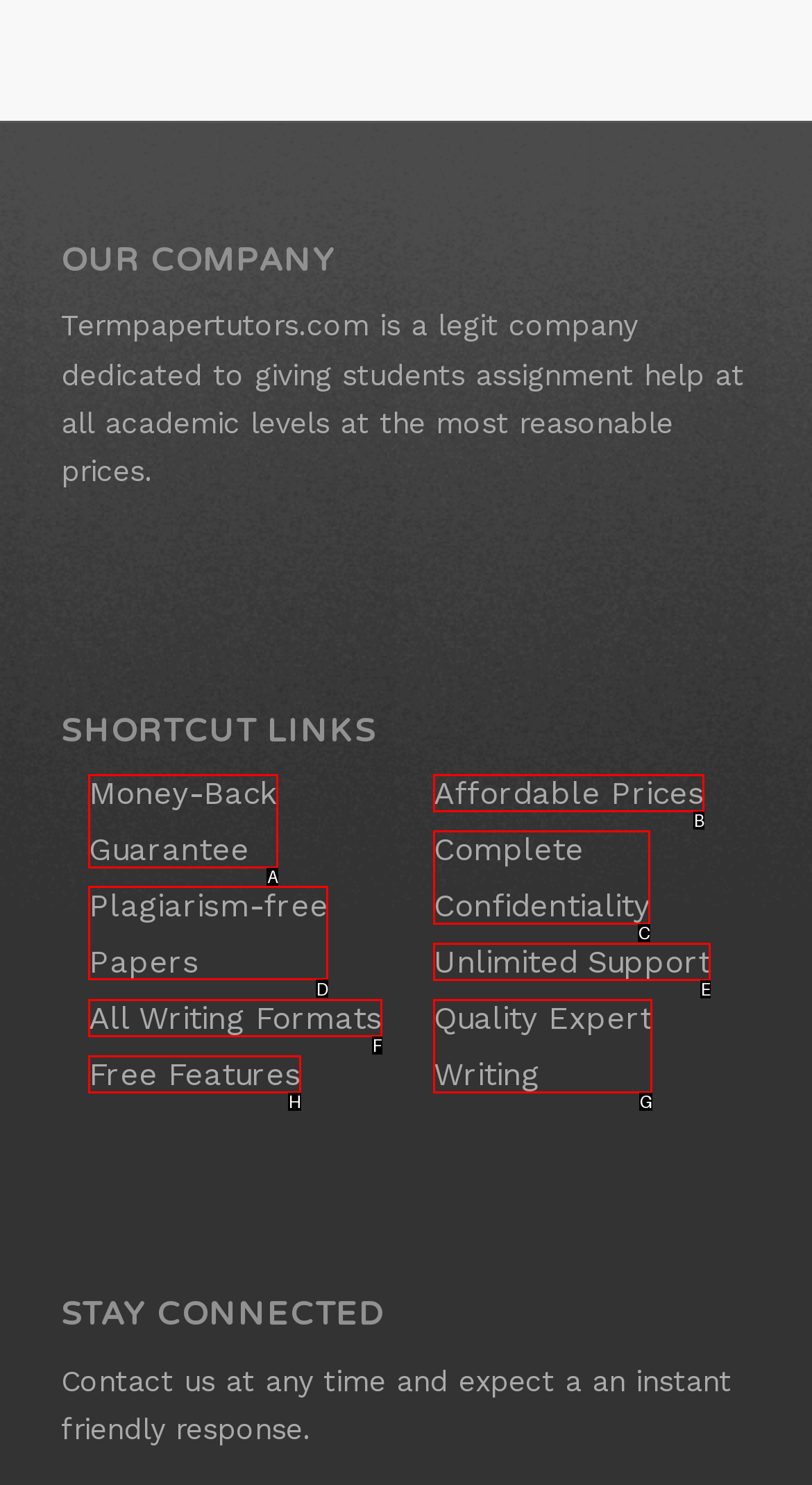Point out the UI element to be clicked for this instruction: open Navigation Menu. Provide the answer as the letter of the chosen element.

None